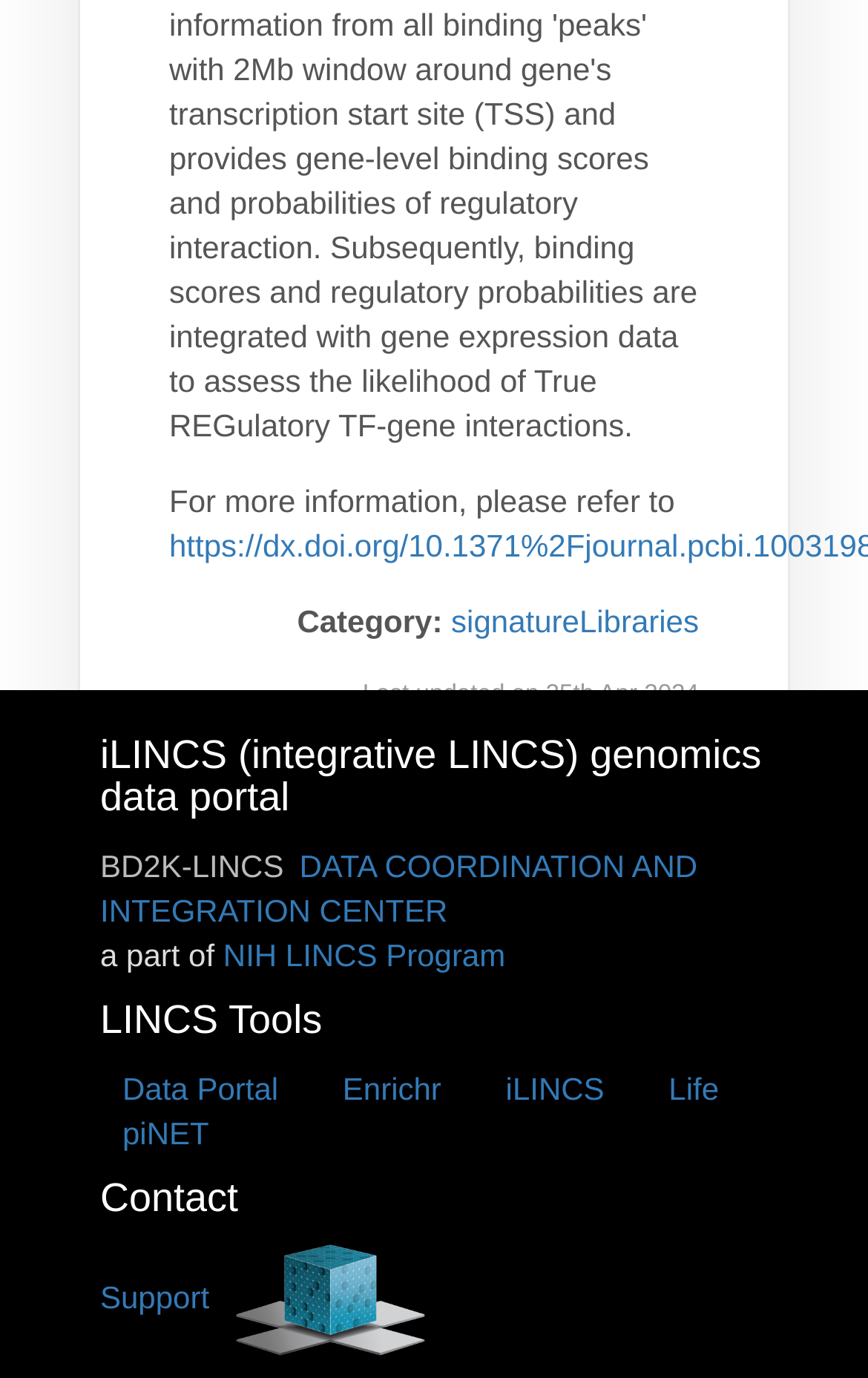Using floating point numbers between 0 and 1, provide the bounding box coordinates in the format (top-left x, top-left y, bottom-right x, bottom-right y). Locate the UI element described here: parent_node: Contact

[0.271, 0.928, 0.489, 0.954]